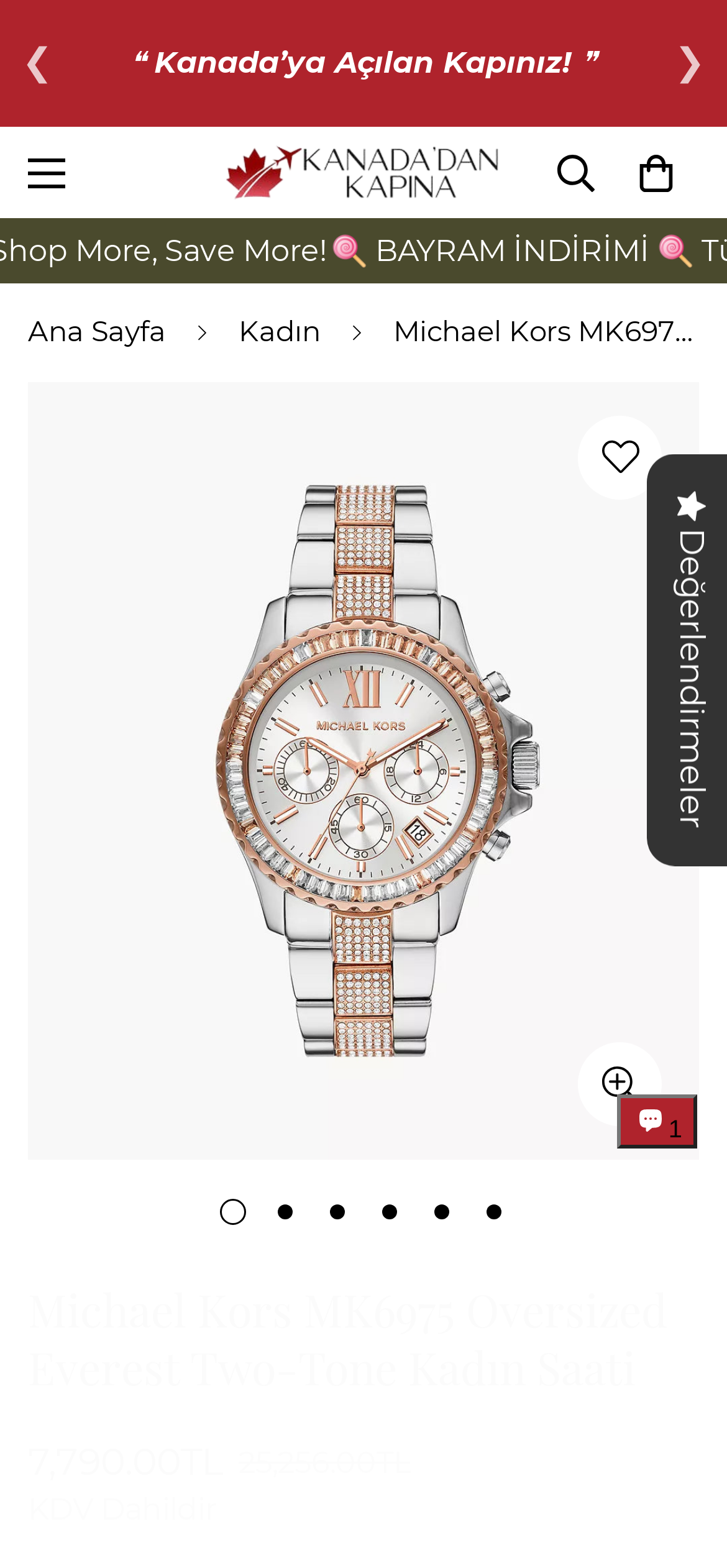Extract the bounding box coordinates for the UI element described as: "parent_node: Previous aria-label="Scroll to Top"".

[0.856, 0.64, 0.959, 0.687]